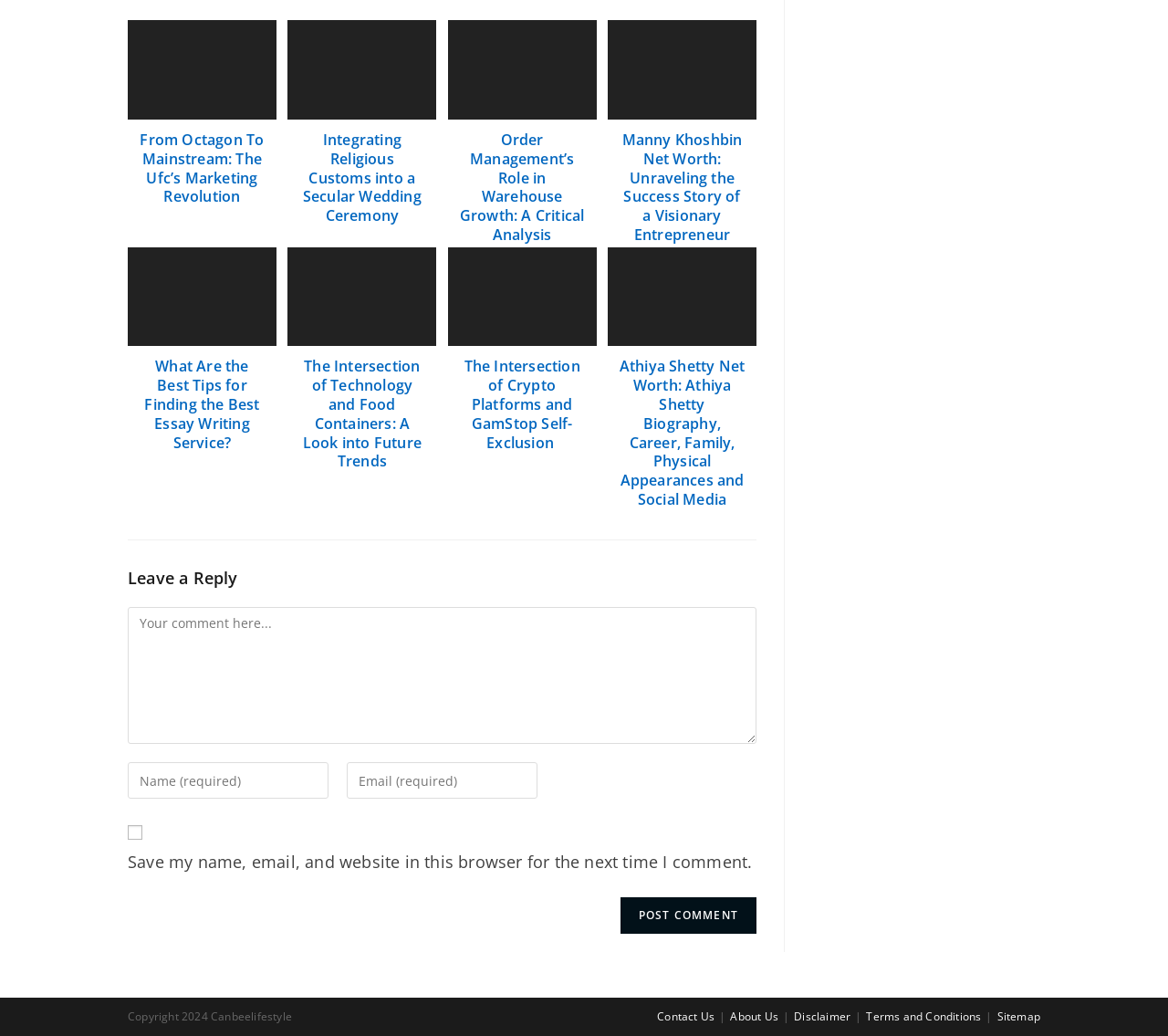Please identify the coordinates of the bounding box that should be clicked to fulfill this instruction: "Leave a reply".

[0.109, 0.546, 0.648, 0.567]